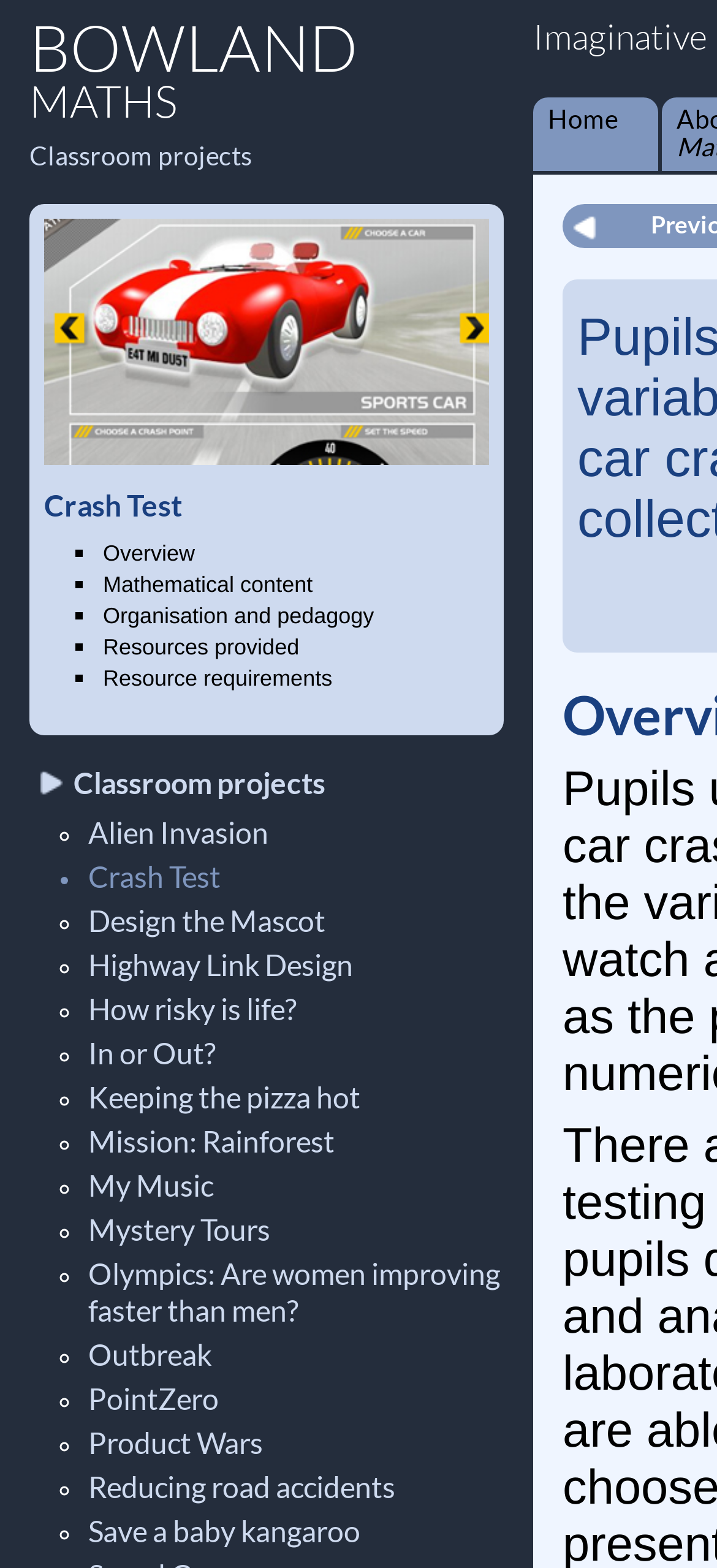Find the bounding box coordinates of the area that needs to be clicked in order to achieve the following instruction: "Access the 'Classroom projects' page". The coordinates should be specified as four float numbers between 0 and 1, i.e., [left, top, right, bottom].

[0.103, 0.488, 0.454, 0.51]